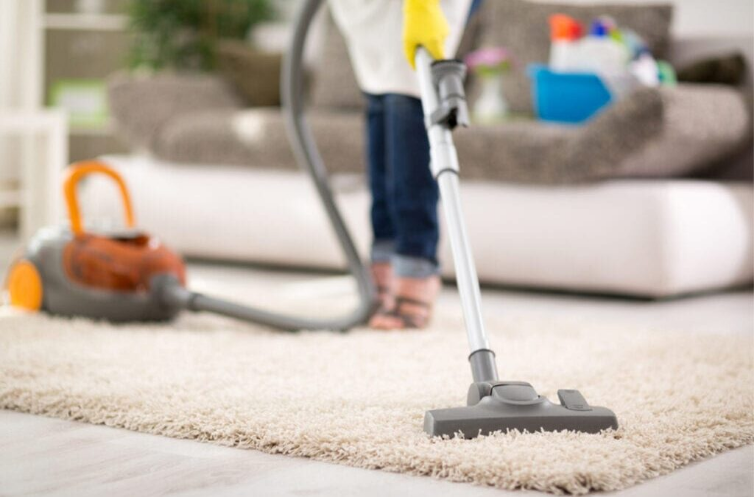Give an elaborate caption for the image.

The image depicts a caregiver vacuuming a plush area rug, showcasing the essential role of caregivers in assisting with light housekeeping tasks. The caregiver, wearing yellow cleaning gloves, is actively engaged in the cleaning process, highlighting the supportive services they provide for seniors who may struggle with household chores. In the background, a cozy living space can be seen, featuring a large sofa and various cleaning supplies, emphasizing the nurturing environment that caregivers help maintain. This visual representation aligns with the content of the accompanying article, which explores how caregivers can alleviate the burden of housework for seniors, particularly those facing physical challenges like joint pain.